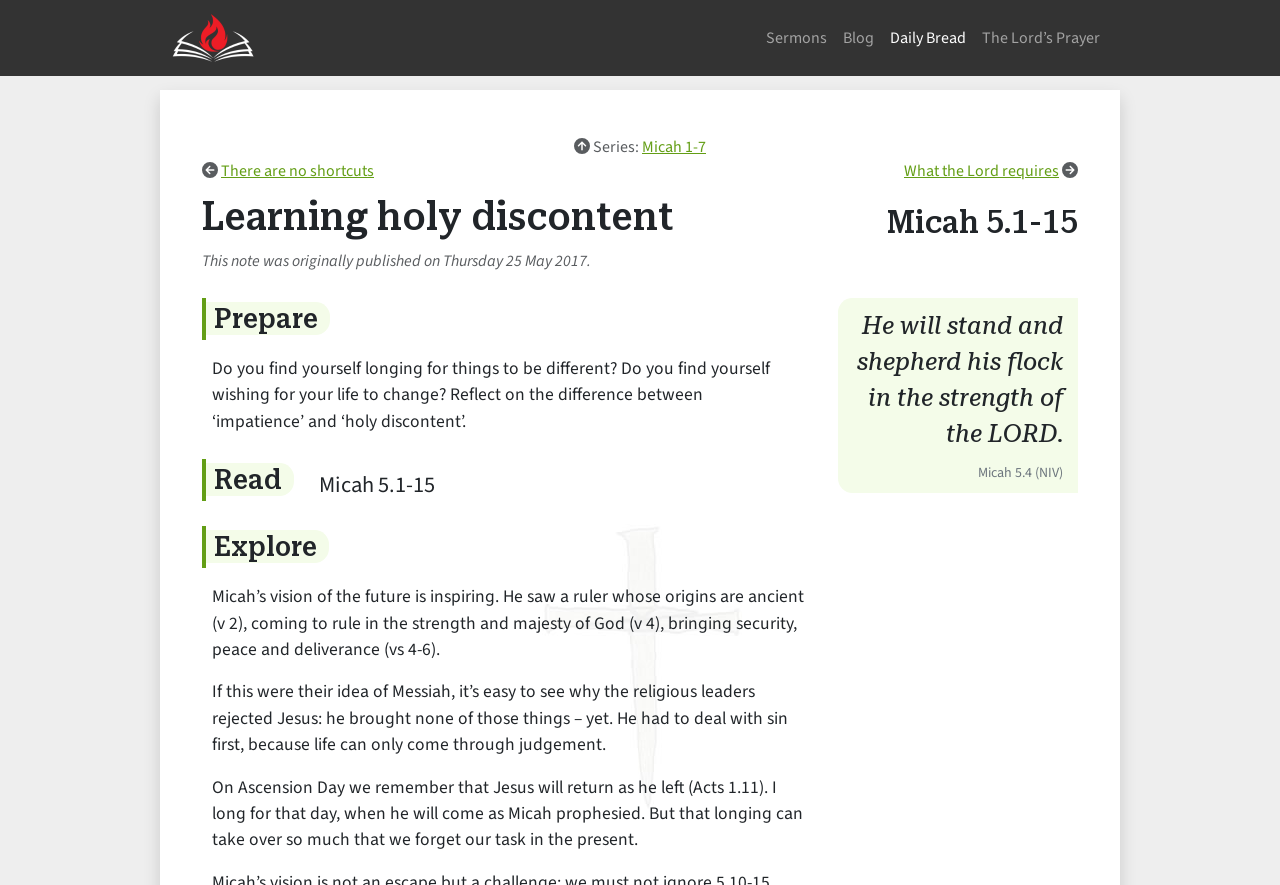Create a detailed narrative describing the layout and content of the webpage.

This webpage is about a sermon or devotional study on Micah 5:1-15, titled "Learning holy discontent". At the top, there is a link to the author's website, Revd Ben Green, accompanied by a small image. Below this, there are four links to different sections of the website: Sermons, Blog, Daily Bread, and The Lord's Prayer.

The main content of the page is divided into sections, each with a heading. The first section is titled "Learning holy discontent" and has a subheading "Micah 5.1-15". Below this, there is a note indicating that the content was originally published on May 25, 2017.

The next section is a figure with a blockquote containing a Bible verse from Micah 5:4, accompanied by a figcaption with the verse reference. Following this, there are three sections titled "Prepare", "Read", and "Explore", each containing a brief reflection or commentary on the Bible passage.

The "Prepare" section asks the reader to reflect on the difference between impatience and holy discontent. The "Read" section simply lists the Bible passage, Micah 5.1-15. The "Explore" section contains a longer reflection on Micah's vision of the future and its relation to Jesus' ministry.

Throughout the page, there are several links to other sermons or studies in the series, including "There are no shortcuts" and "What the Lord requires".